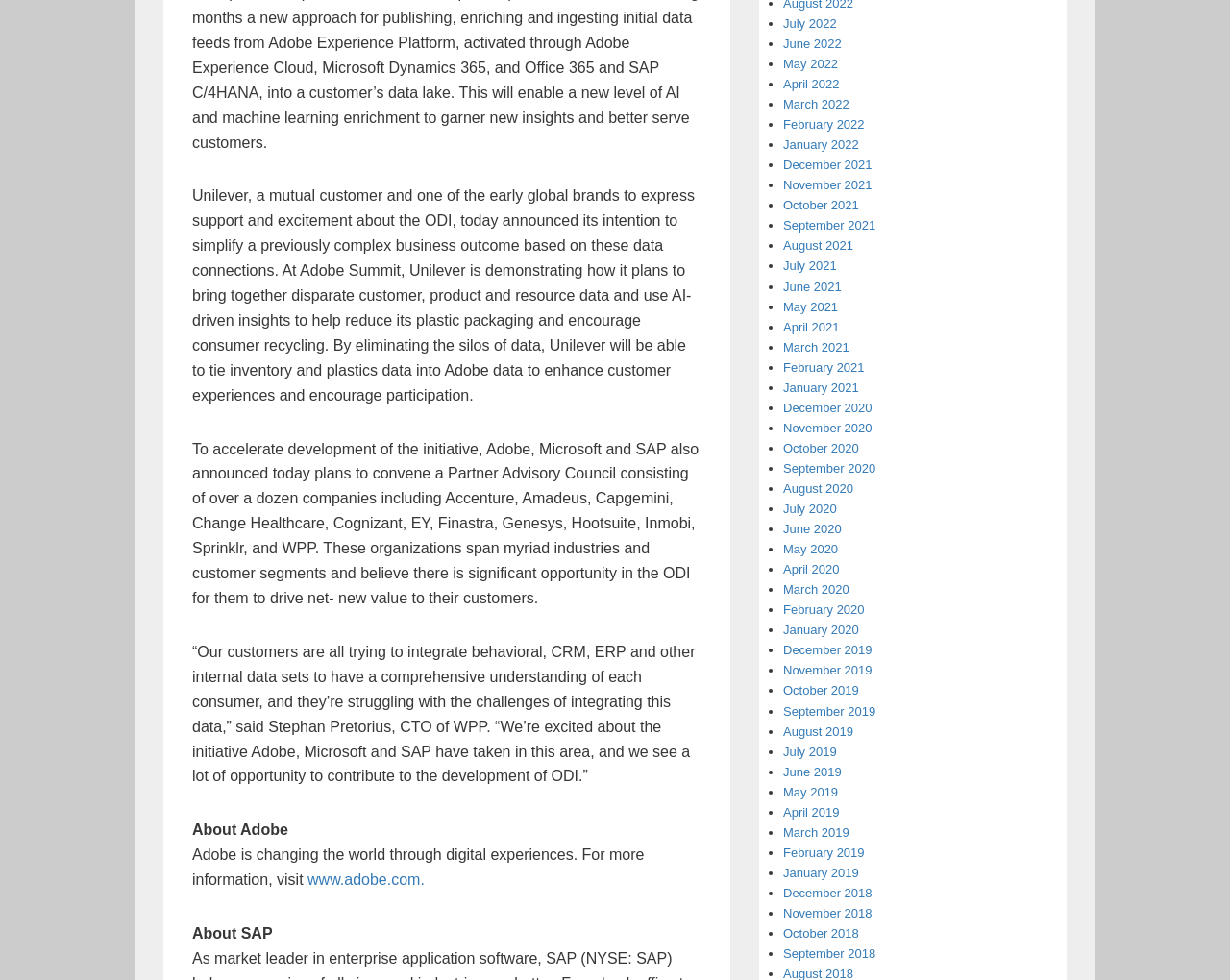Answer the question using only one word or a concise phrase: How many links are available for different months?

36